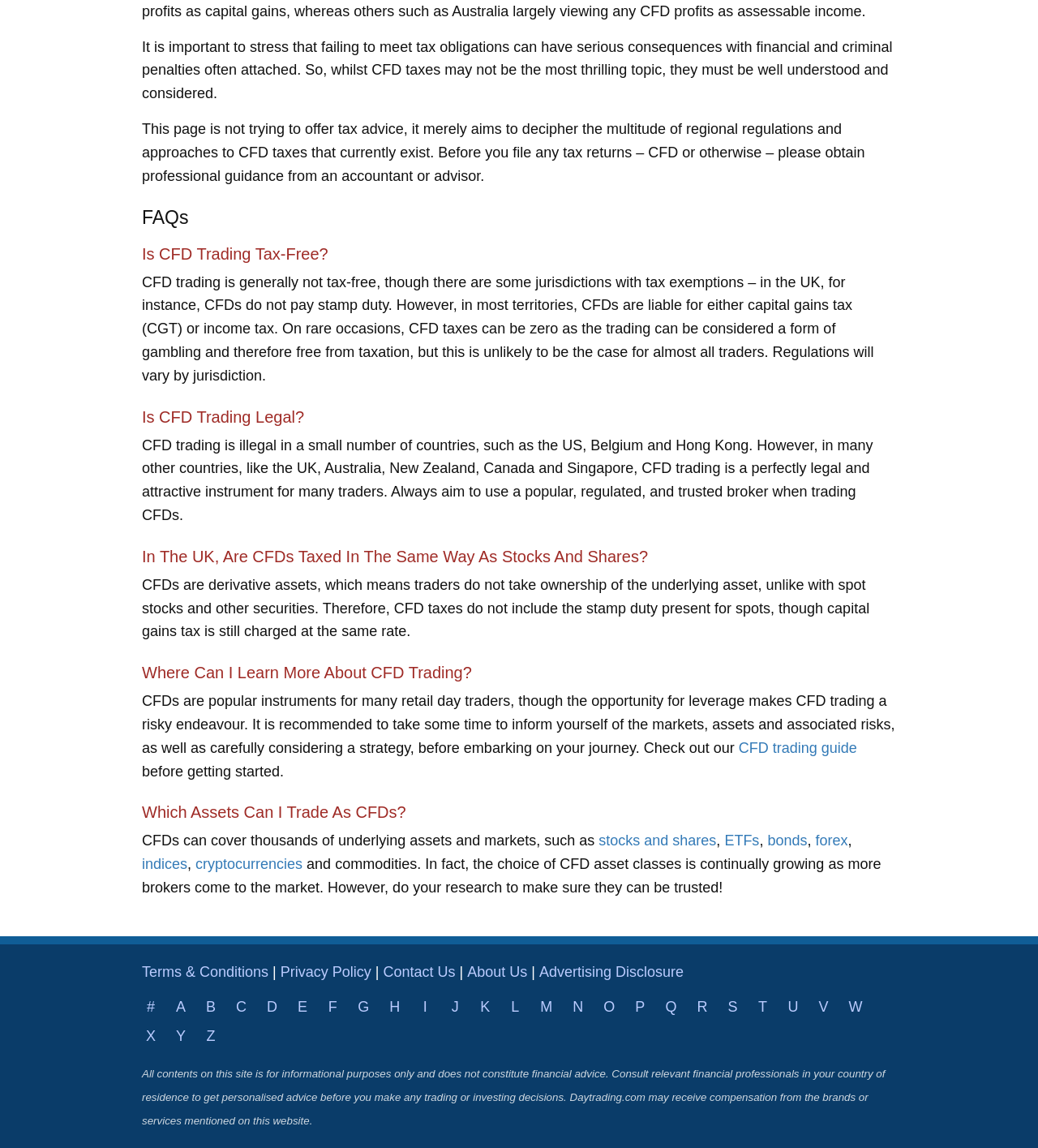Can I trade cryptocurrencies as CFDs?
Using the visual information from the image, give a one-word or short-phrase answer.

Yes